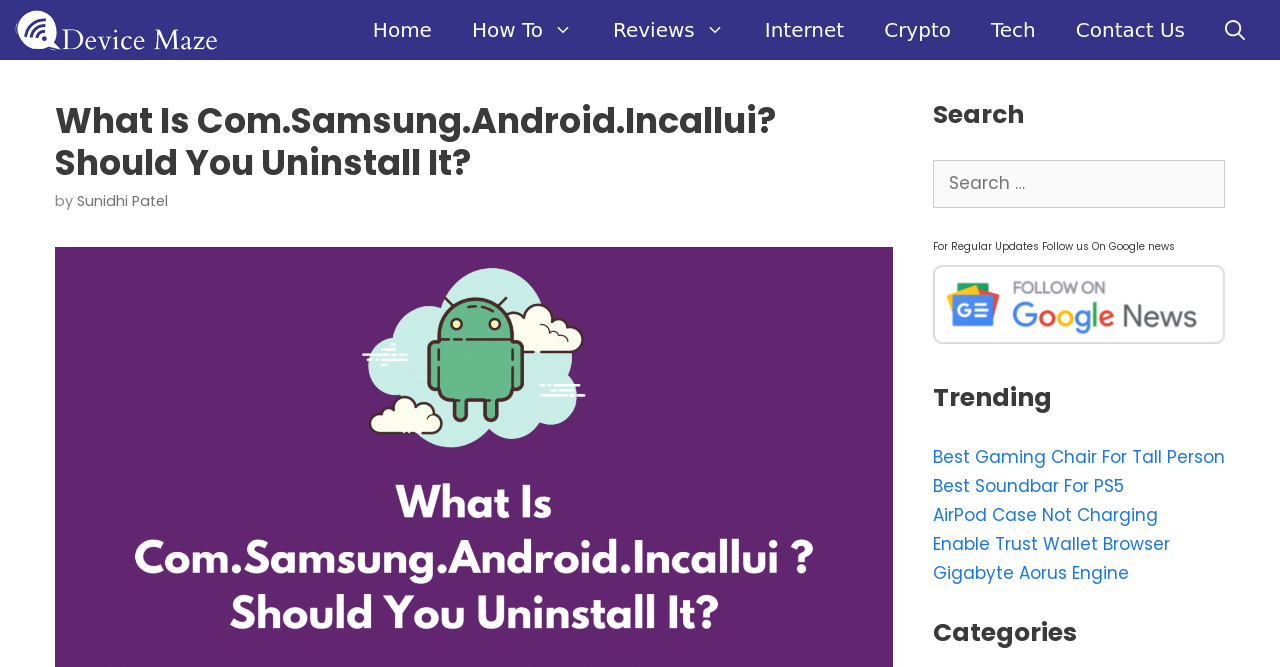Locate the bounding box coordinates of the element to click to perform the following action: 'Click on the 'Mind Power, Study Techniques, Exam Success' link'. The coordinates should be given as four float values between 0 and 1, in the form of [left, top, right, bottom].

None